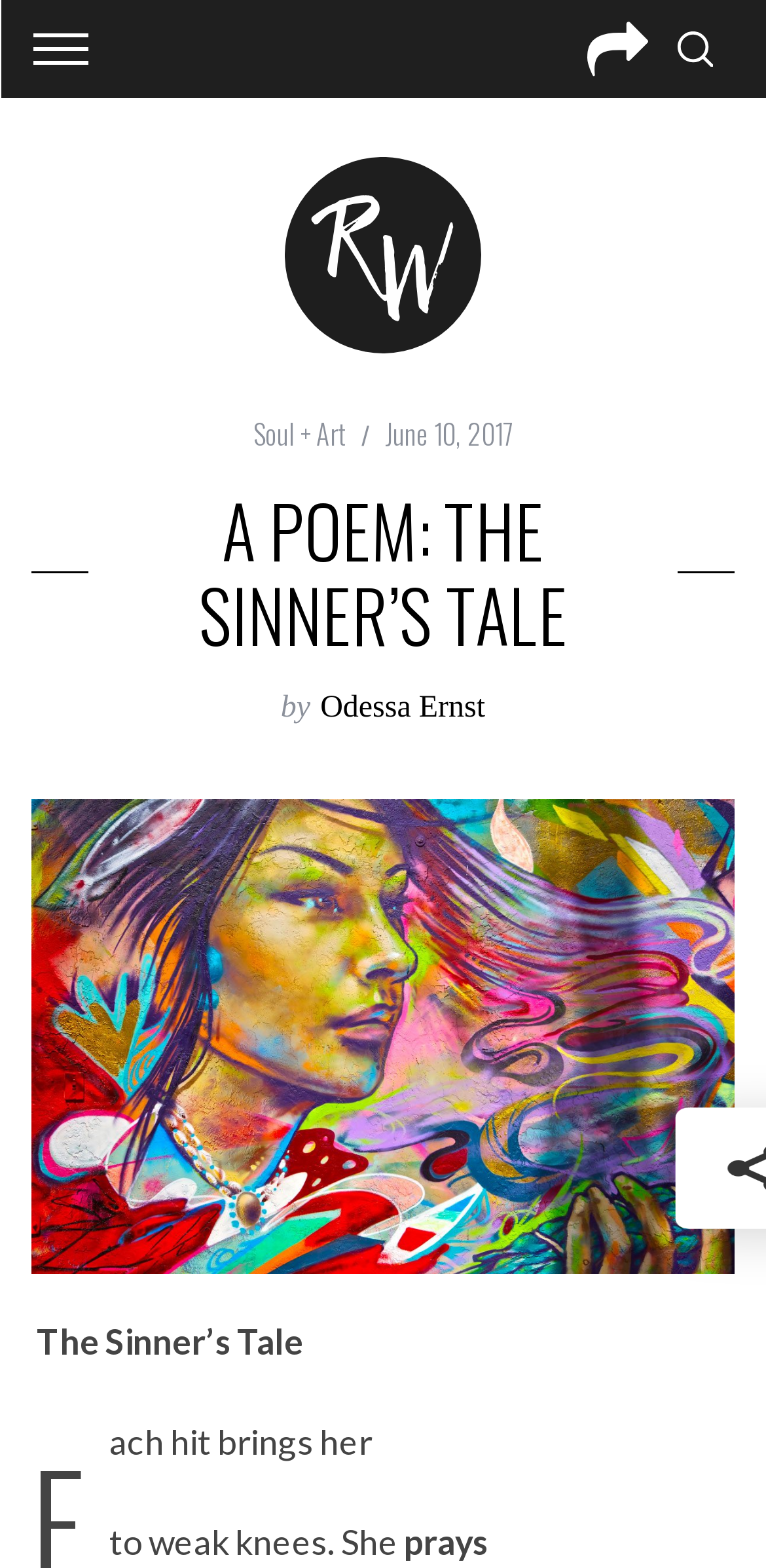Generate the title text from the webpage.

A POEM: THE SINNER’S TALE